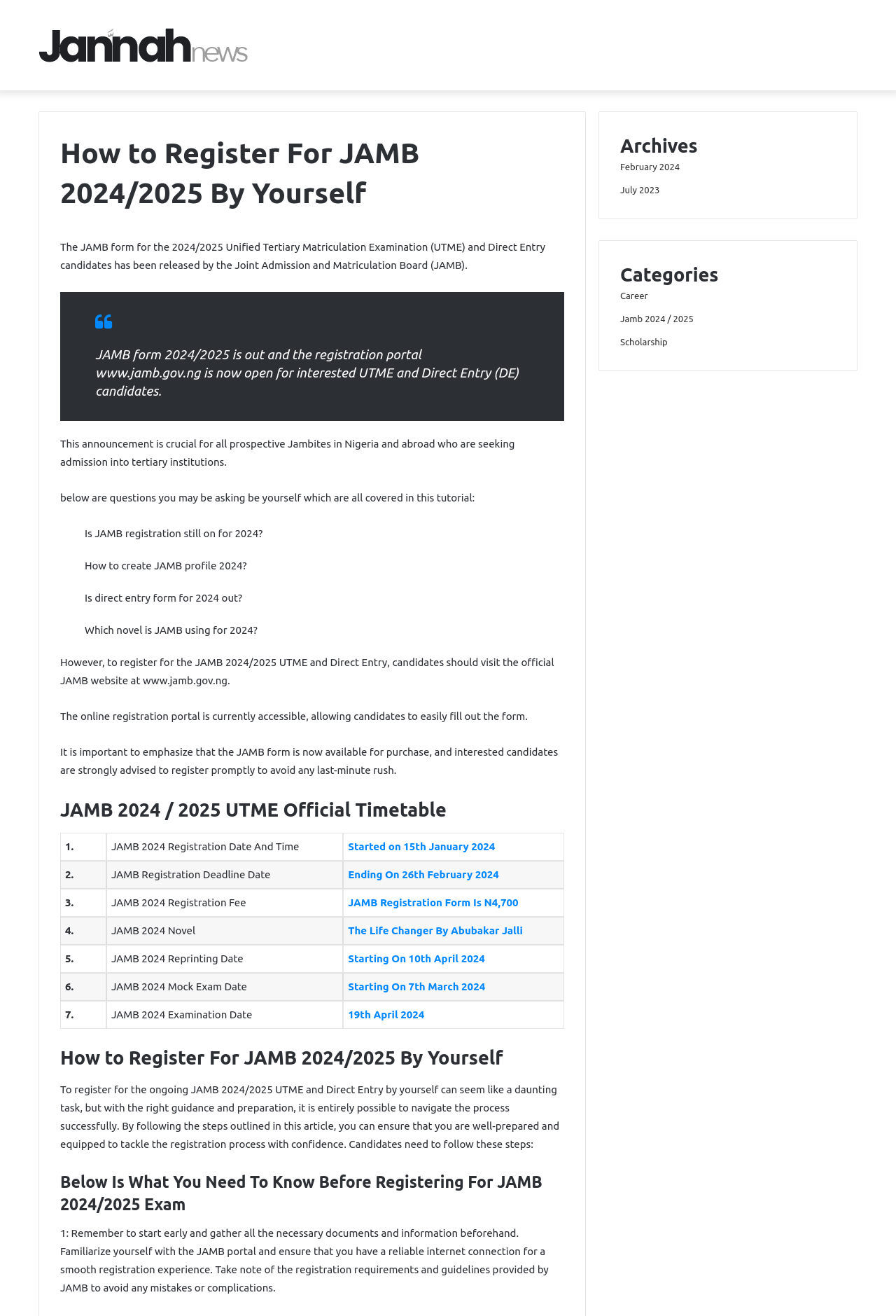Please respond in a single word or phrase: 
What is the purpose of the JAMB form?

For UTME and Direct Entry candidates